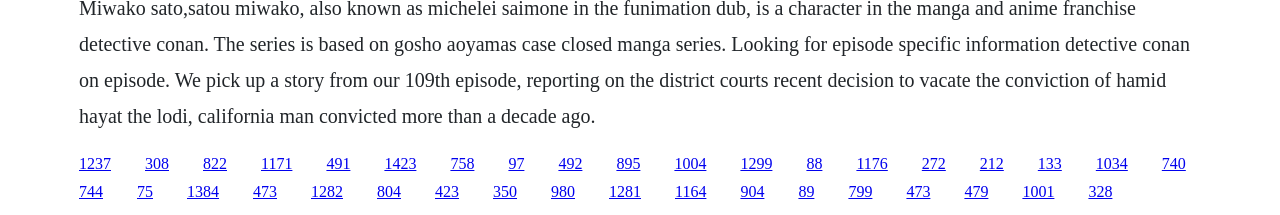Could you provide the bounding box coordinates for the portion of the screen to click to complete this instruction: "click the last link"?

[0.85, 0.853, 0.869, 0.932]